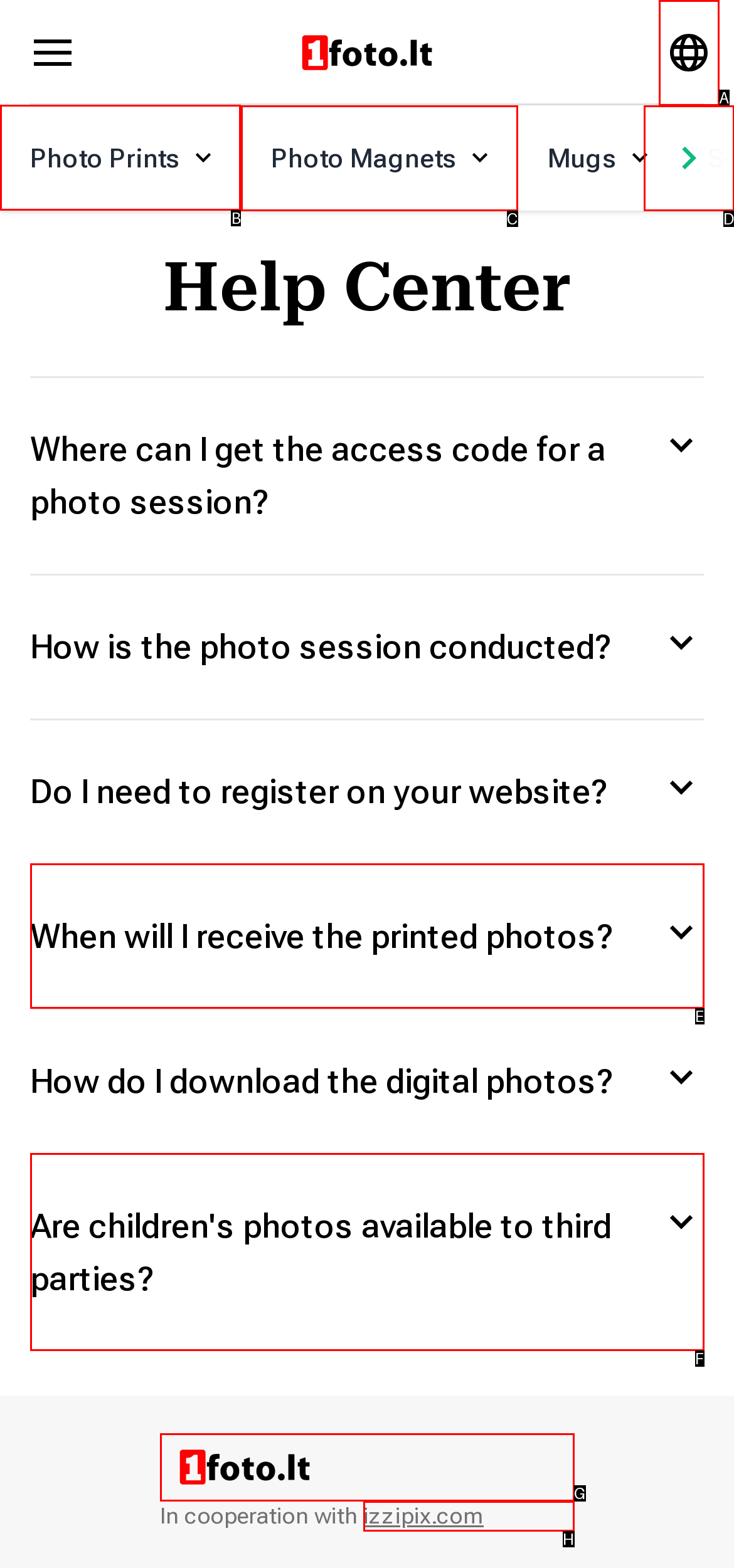Please identify the correct UI element to click for the task: view Photo Prints Respond with the letter of the appropriate option.

B